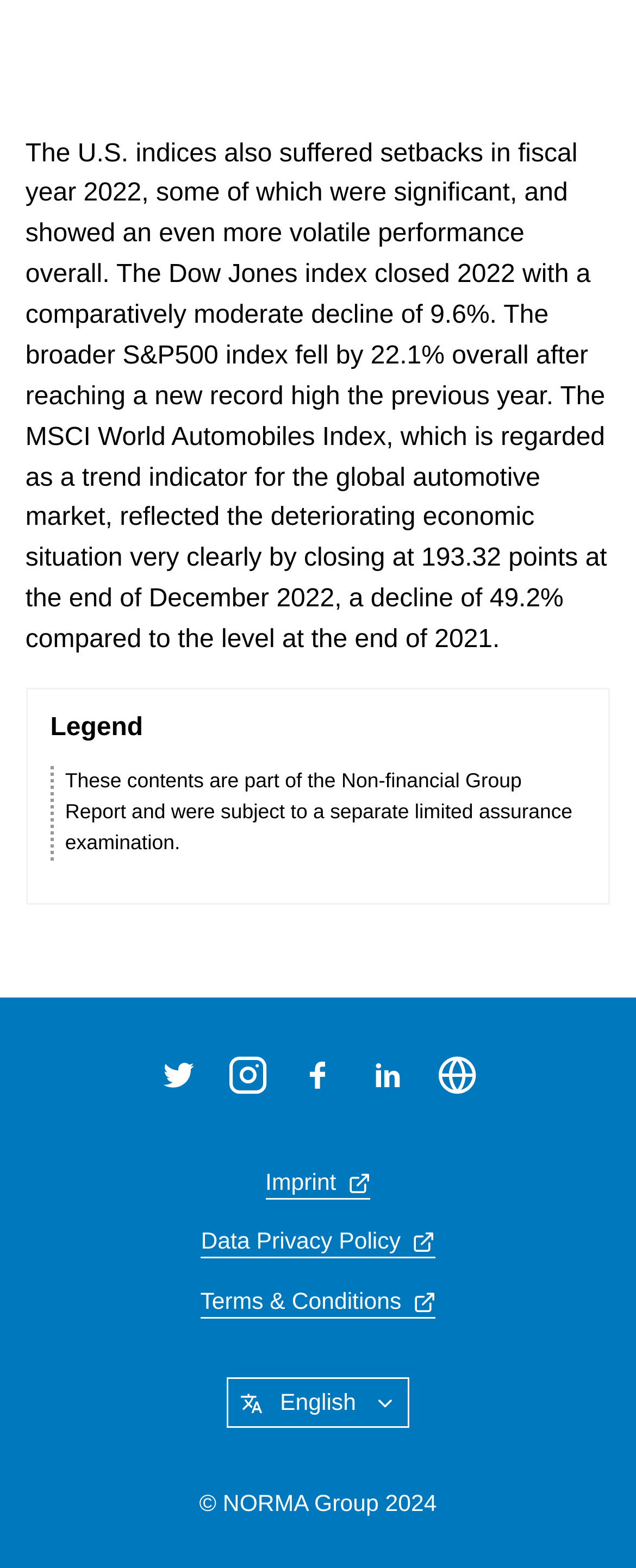Identify the bounding box coordinates of the area that should be clicked in order to complete the given instruction: "View the Imprint page". The bounding box coordinates should be four float numbers between 0 and 1, i.e., [left, top, right, bottom].

[0.417, 0.746, 0.583, 0.765]